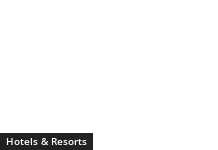Explain the image with as much detail as possible.

The image features a sleek, minimalist design with a dark background prominently displaying the text "Hotels & Resorts." This caption suggests a focus on luxury accommodations and travel experiences, emphasizing the theme of hospitality. The aesthetic aligns with promotional materials aimed at attracting visitors to high-end hotels and resorts, likely in connection with seasonal offerings or unique experiences. The clean and professional look of the image complements the sophisticated tone of the content it represents, inviting viewers to explore premium travel options.